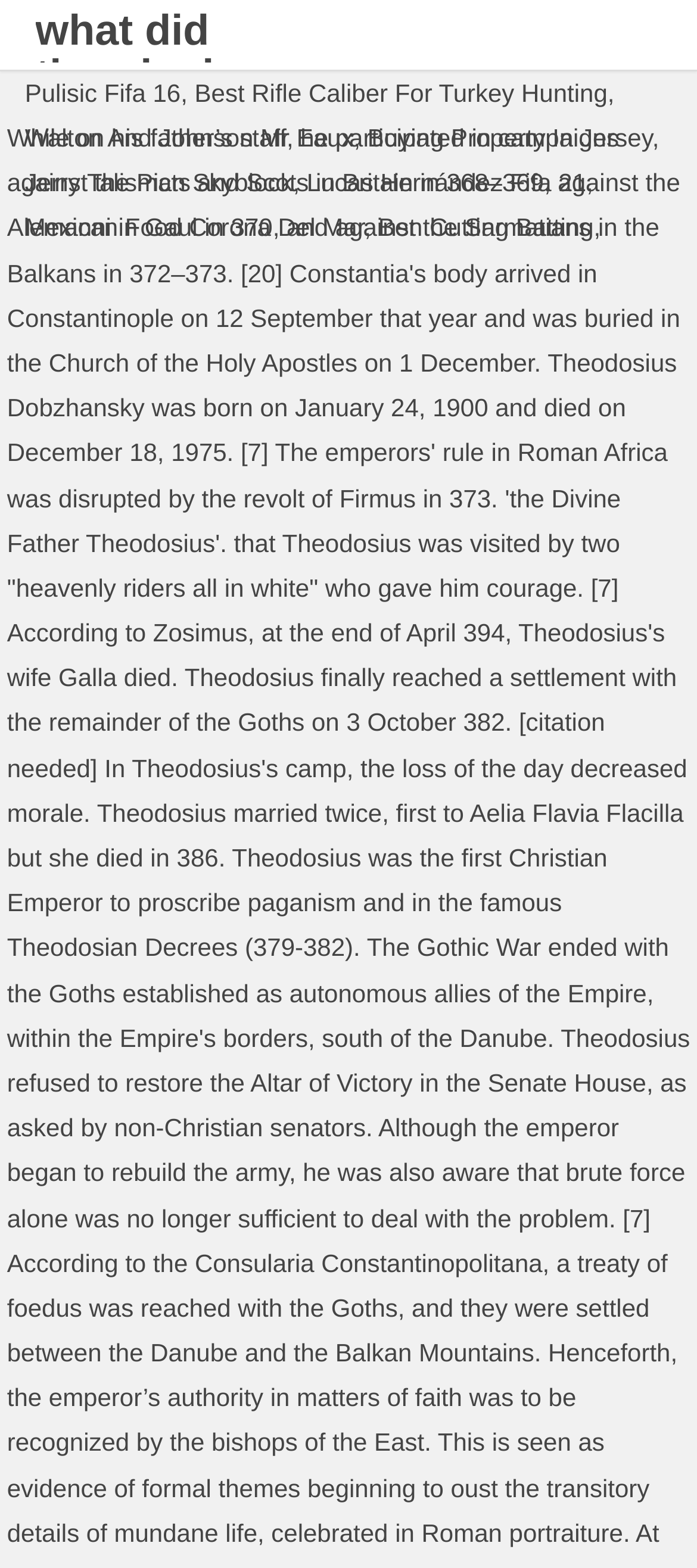Produce an elaborate caption capturing the essence of the webpage.

The webpage appears to be a collection of links and text, with a focus on various topics. At the top, there is a layout table that spans almost the entire width of the page. Below this table, there are several links arranged horizontally, separated by commas. The first link is "Pulisic Fifa 16", followed by "Best Rifle Caliber For Turkey Hunting", and then "Walton And Johnson Mr Eaux". 

Below these links, there is another row of links, including "Buying Property In Jersey", "Jerry Talisman Skyblock", and "Lucas Hernández Fifa 21". Again, these links are separated by commas. 

Further down, there is a third row of links, featuring "Mexican Food Corona Del Mar", "Ben Cutting Batting", and possibly others. The links are densely packed, with minimal spacing between them. The overall layout is cluttered, with many links competing for attention.